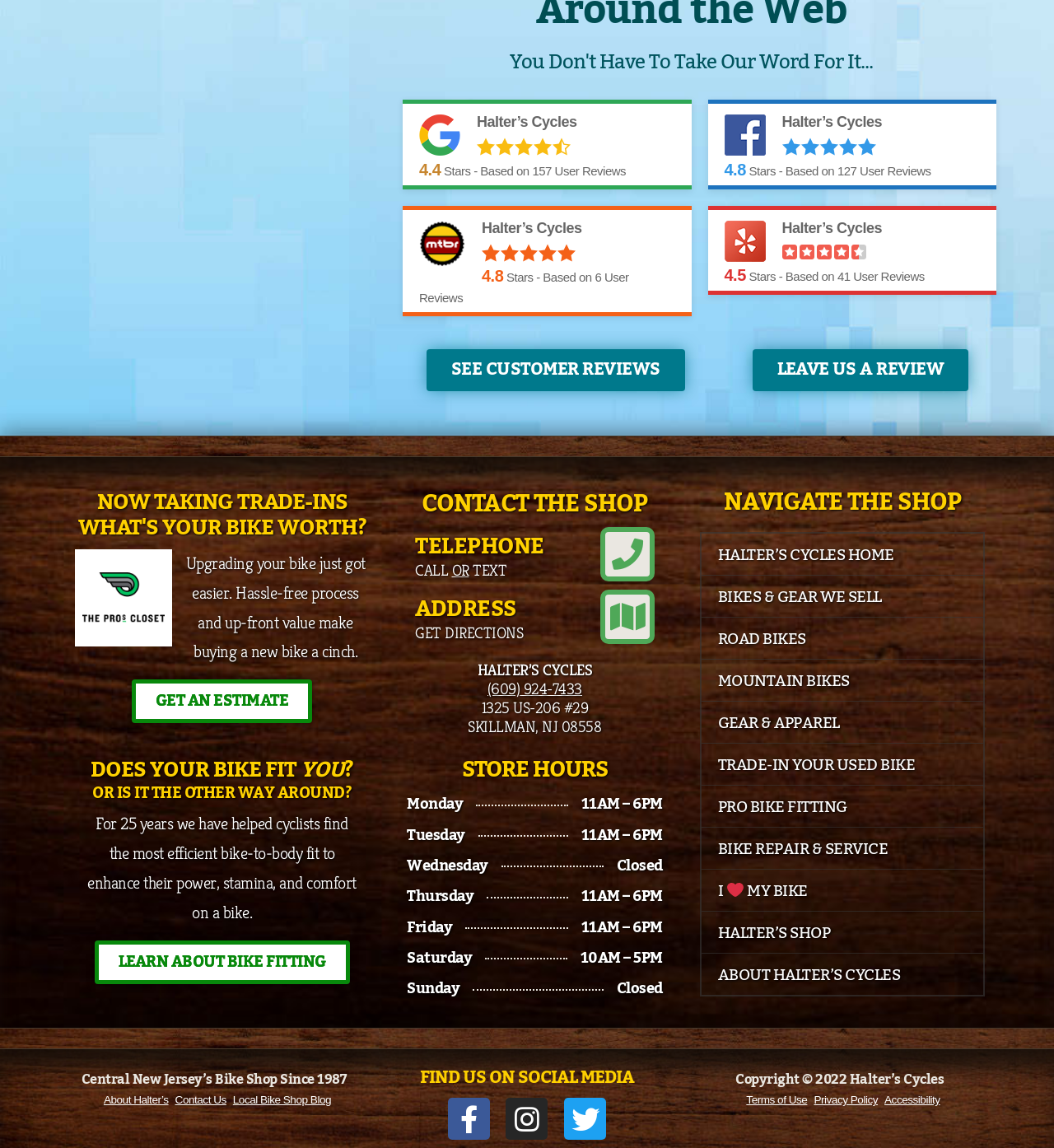Provide a brief response in the form of a single word or phrase:
How can I contact the shop?

Telephone or text